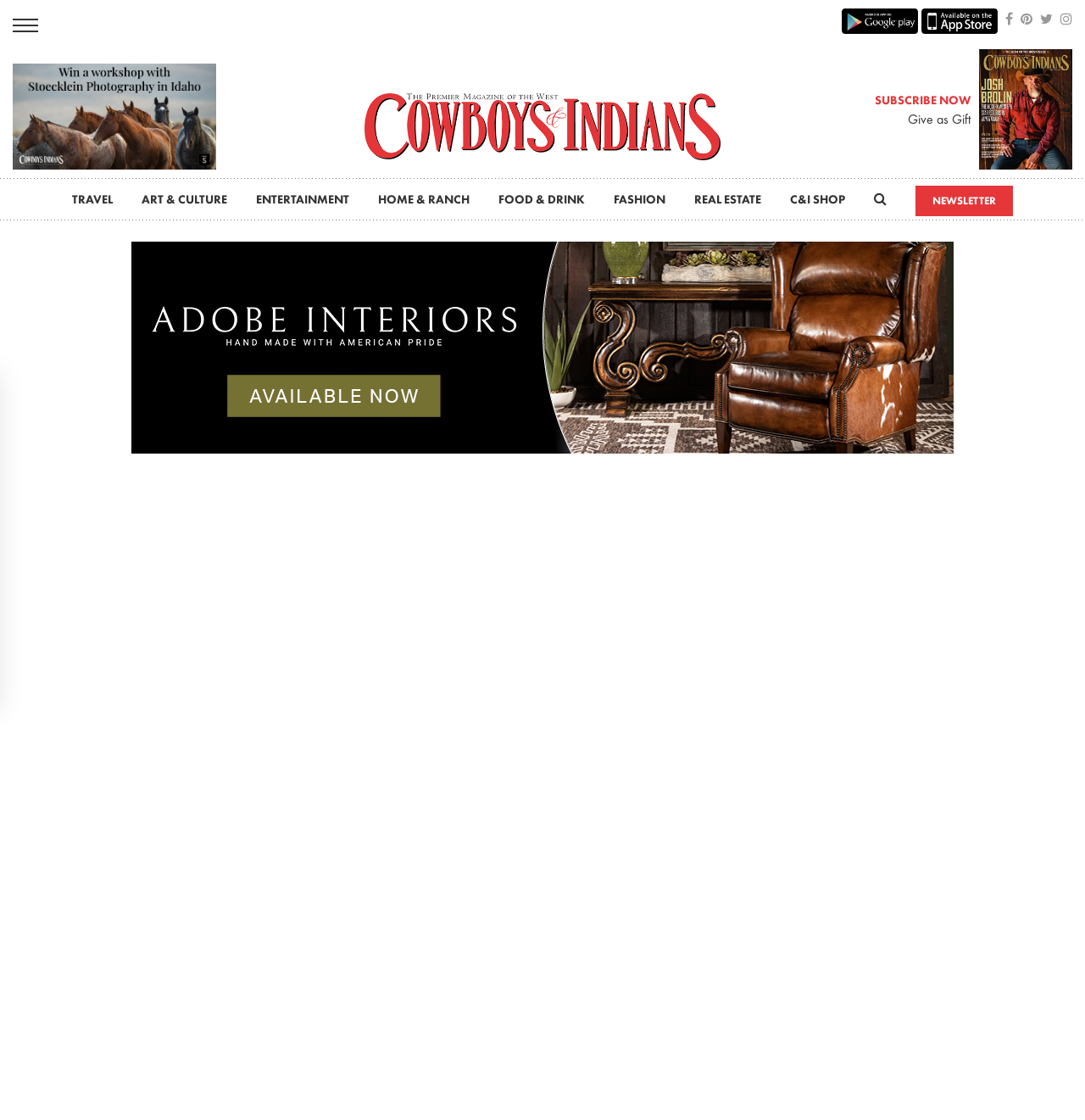Determine the main text heading of the webpage and provide its content.

Reba McEntire Aims for Another Sitcom Success